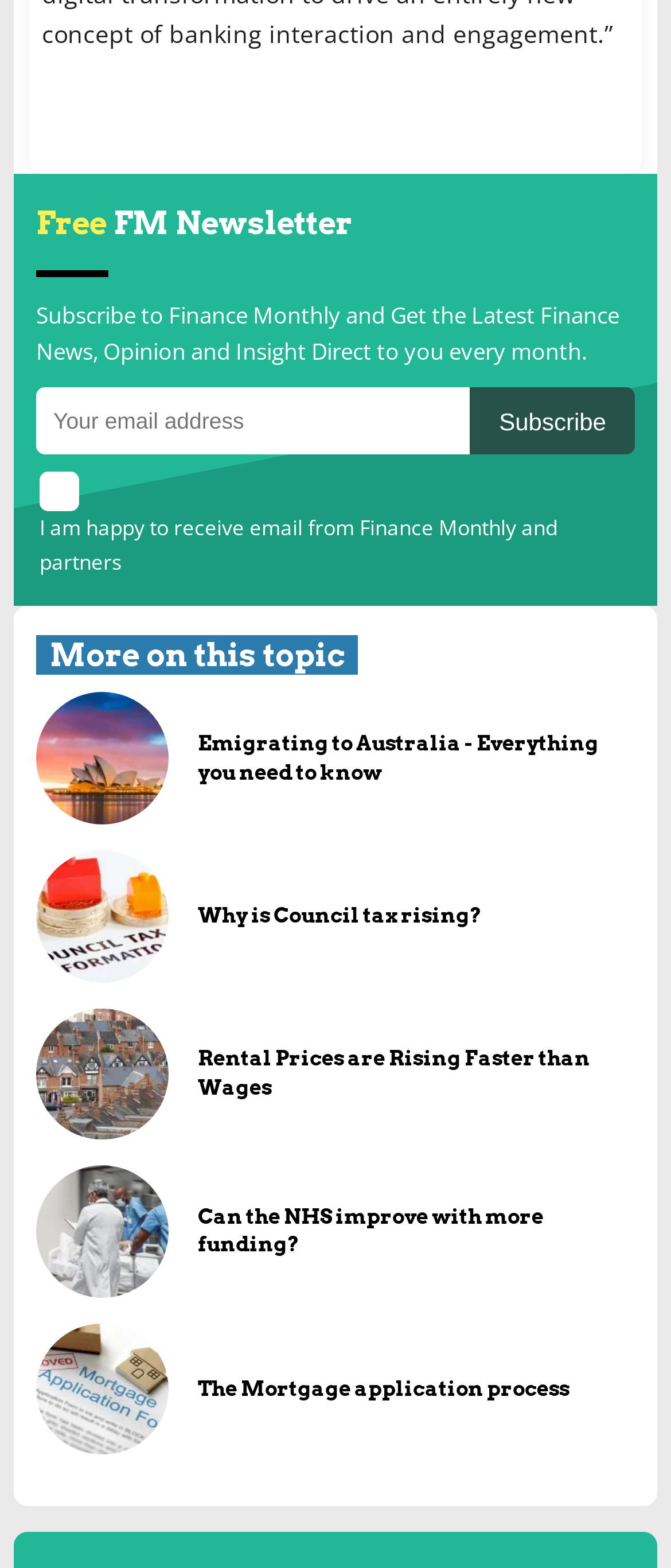What is the checkbox for?
Using the image provided, answer with just one word or phrase.

Receiving email